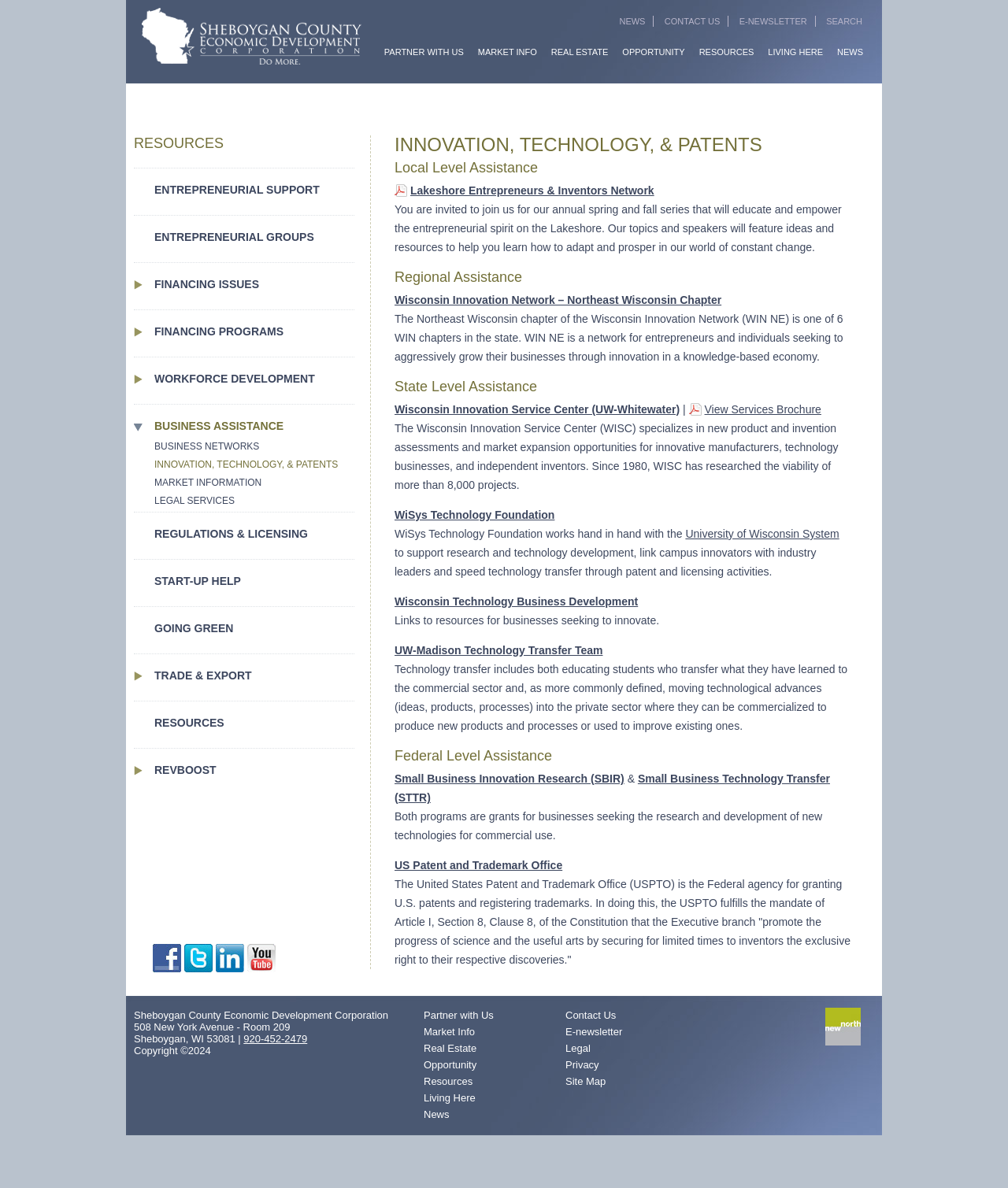Identify the bounding box coordinates for the element you need to click to achieve the following task: "View Lakeshore Entrepreneurs & Inventors Network". The coordinates must be four float values ranging from 0 to 1, formatted as [left, top, right, bottom].

[0.391, 0.154, 0.651, 0.167]